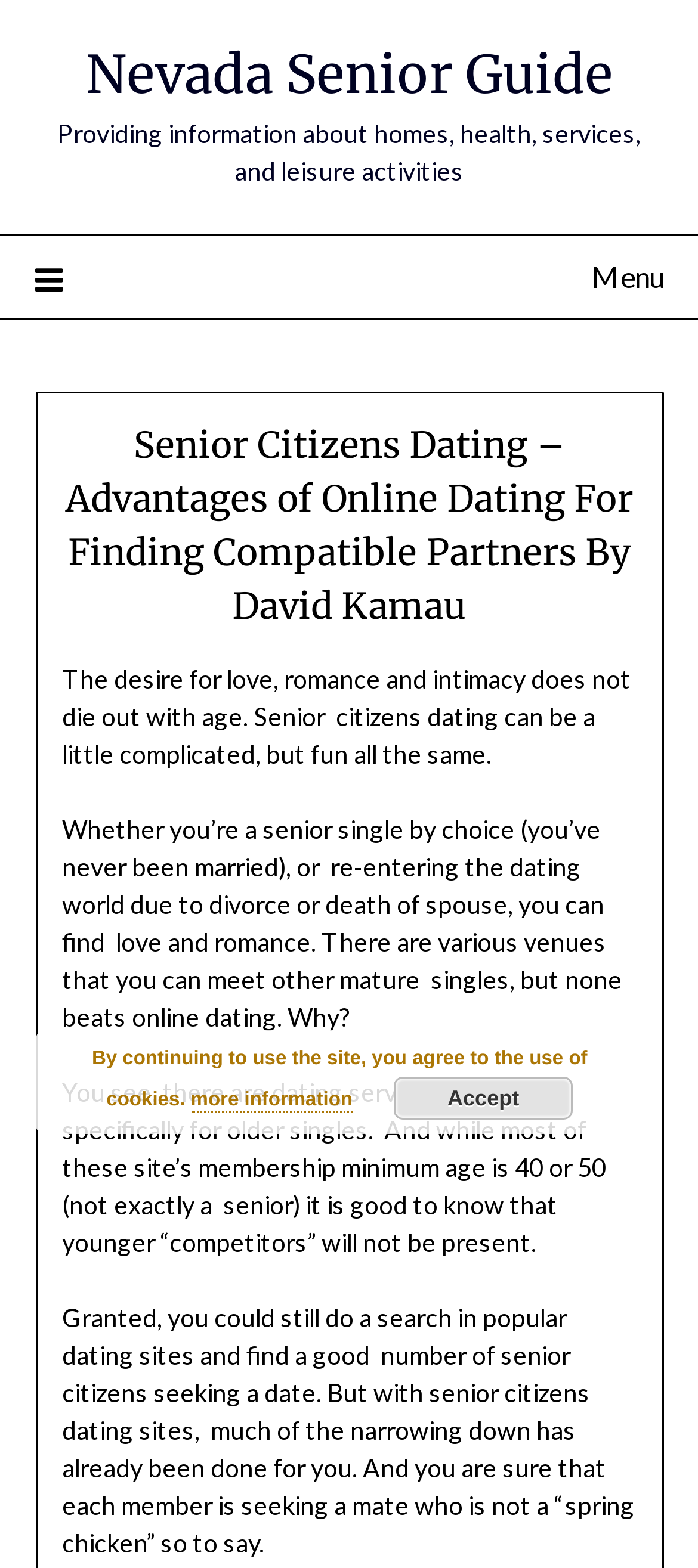Please find and give the text of the main heading on the webpage.

Senior Citizens Dating – Advantages of Online Dating For Finding Compatible Partners By David Kamau